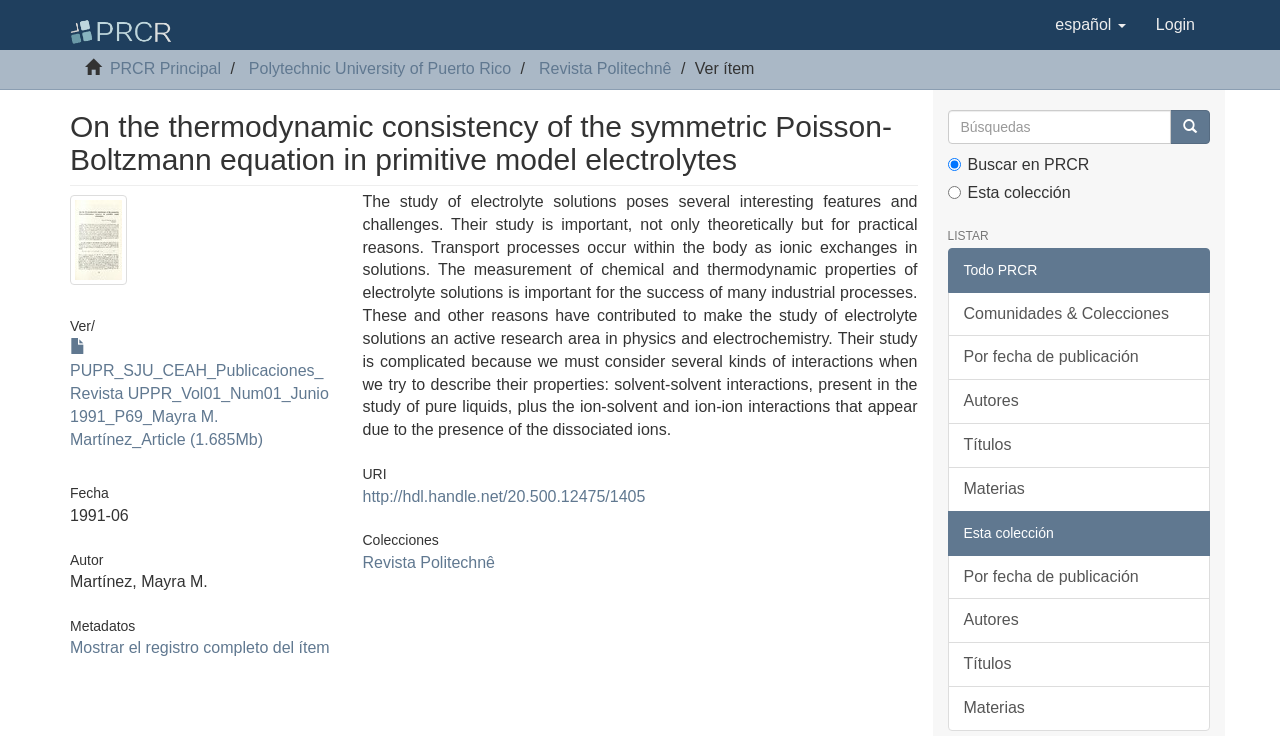Please locate the bounding box coordinates of the element that should be clicked to complete the given instruction: "Click the 'About Us' link".

None